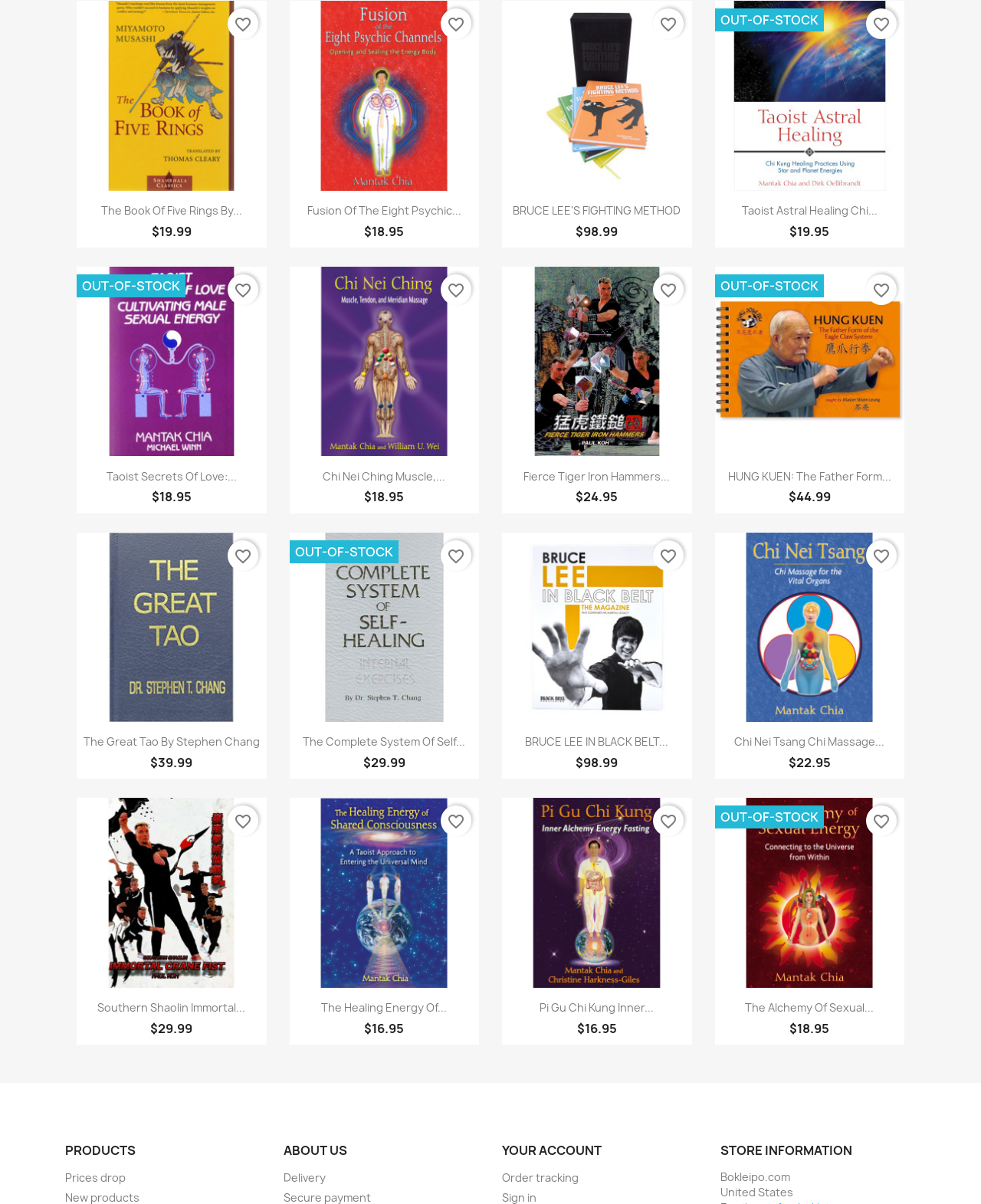Answer in one word or a short phrase: 
Which product is out of stock?

Taoist Astral Healing Chi...